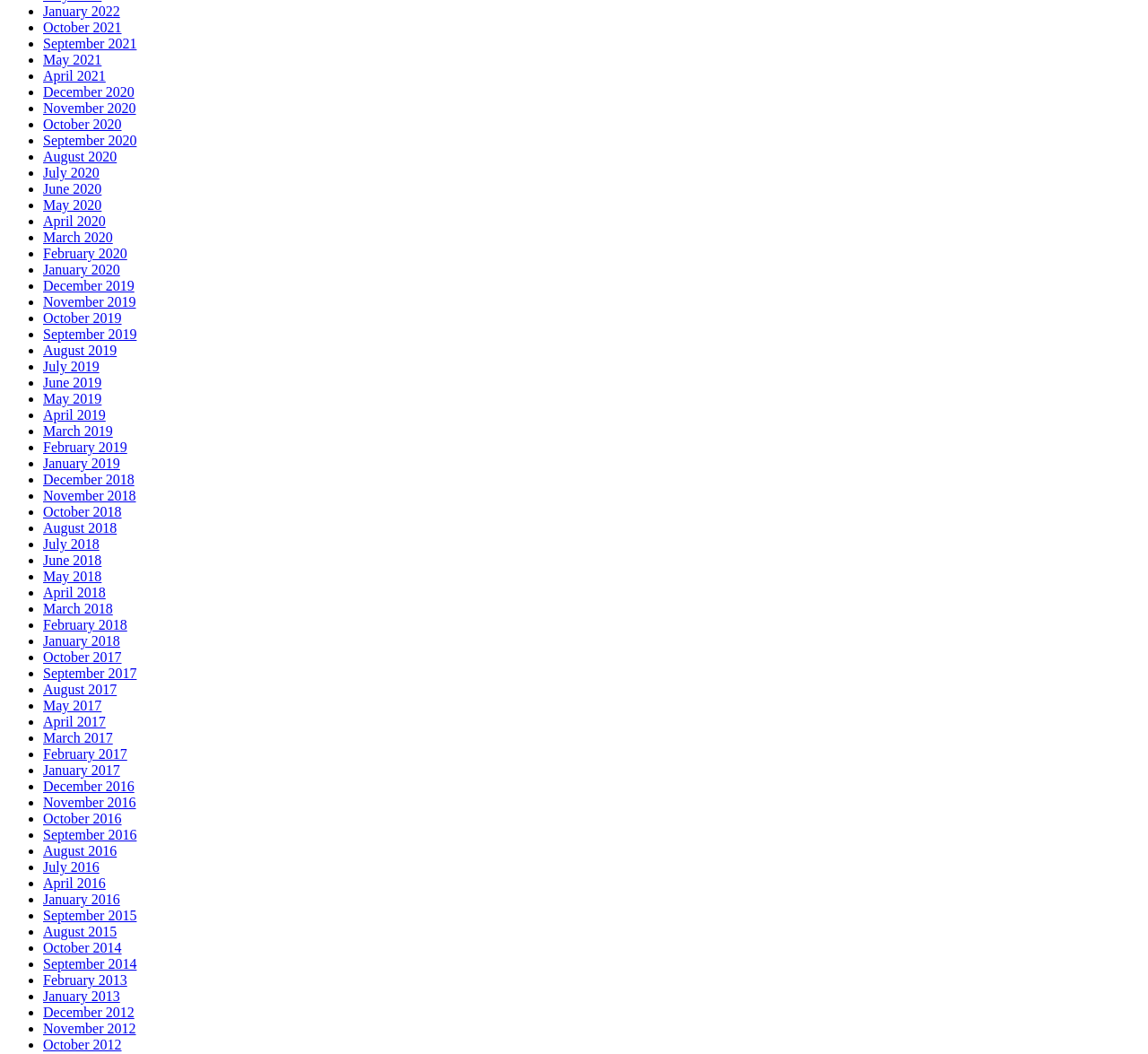What is the format of the month listings?
Could you answer the question in a detailed manner, providing as much information as possible?

I looked at the links and saw that each one is in the format 'Month YYYY', such as 'January 2022' or 'June 2019'.